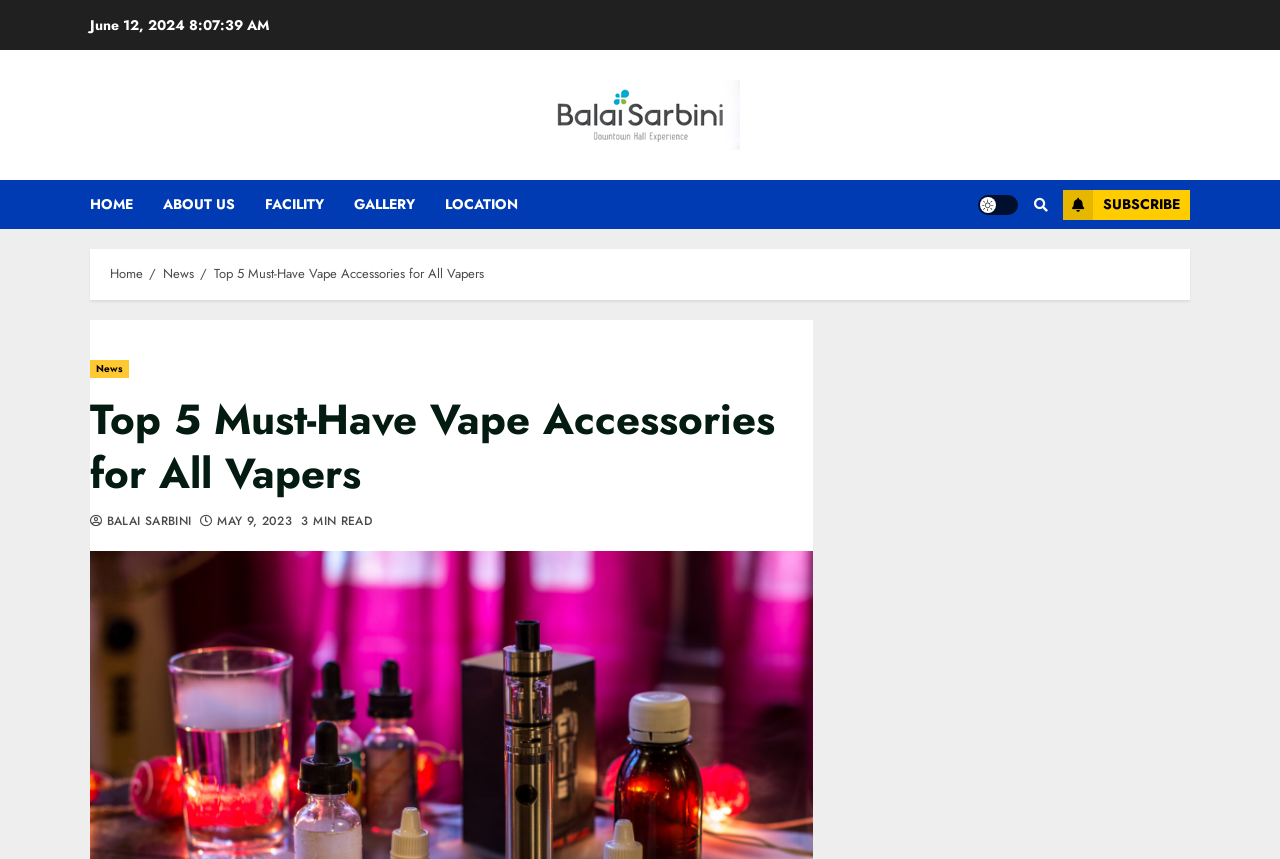Answer the following in one word or a short phrase: 
How many minutes does it take to read the article?

3 MIN